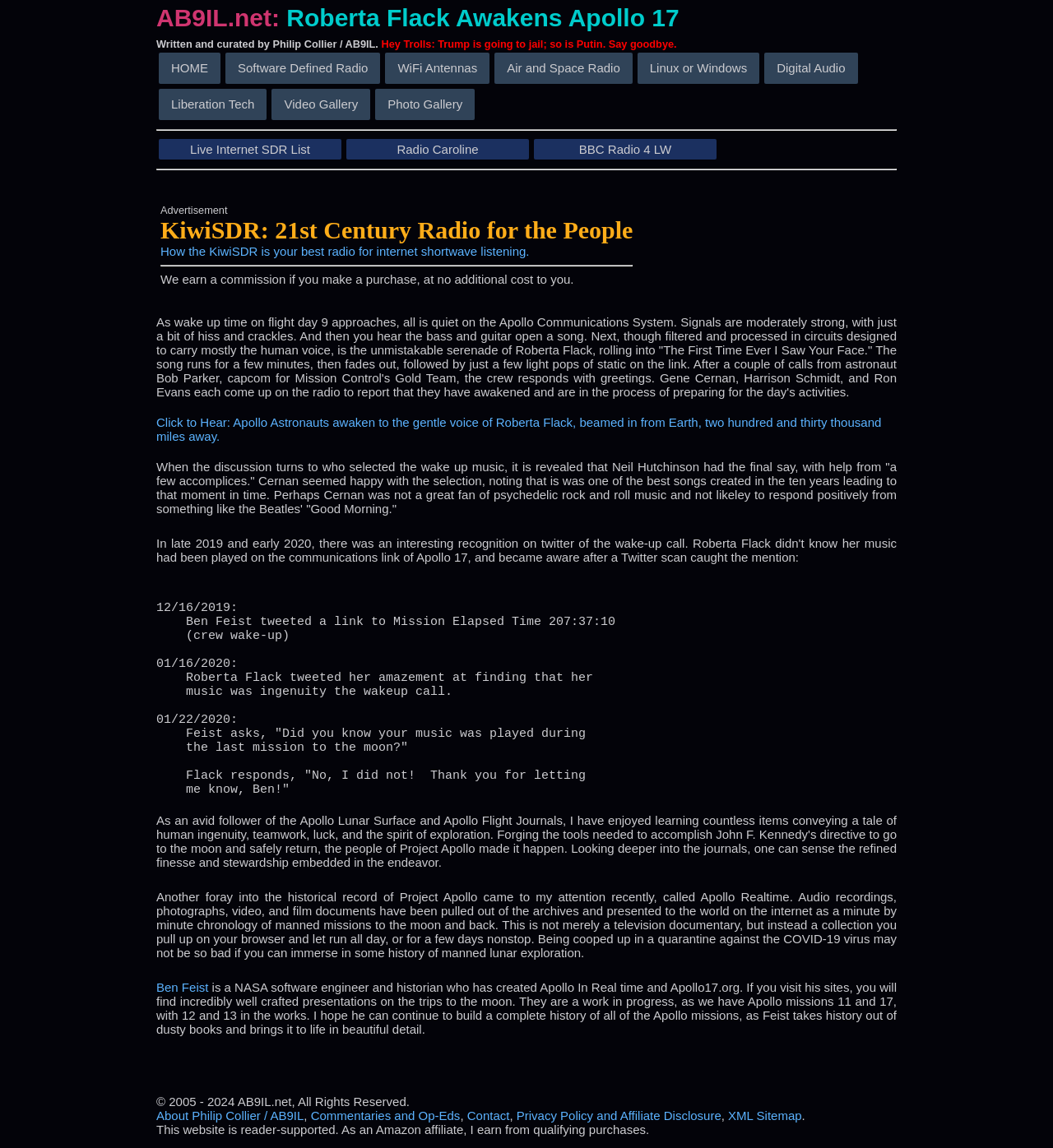Please identify the bounding box coordinates of the element I need to click to follow this instruction: "Click to hear Apollo astronauts awaken to Roberta Flack's song".

[0.148, 0.362, 0.837, 0.386]